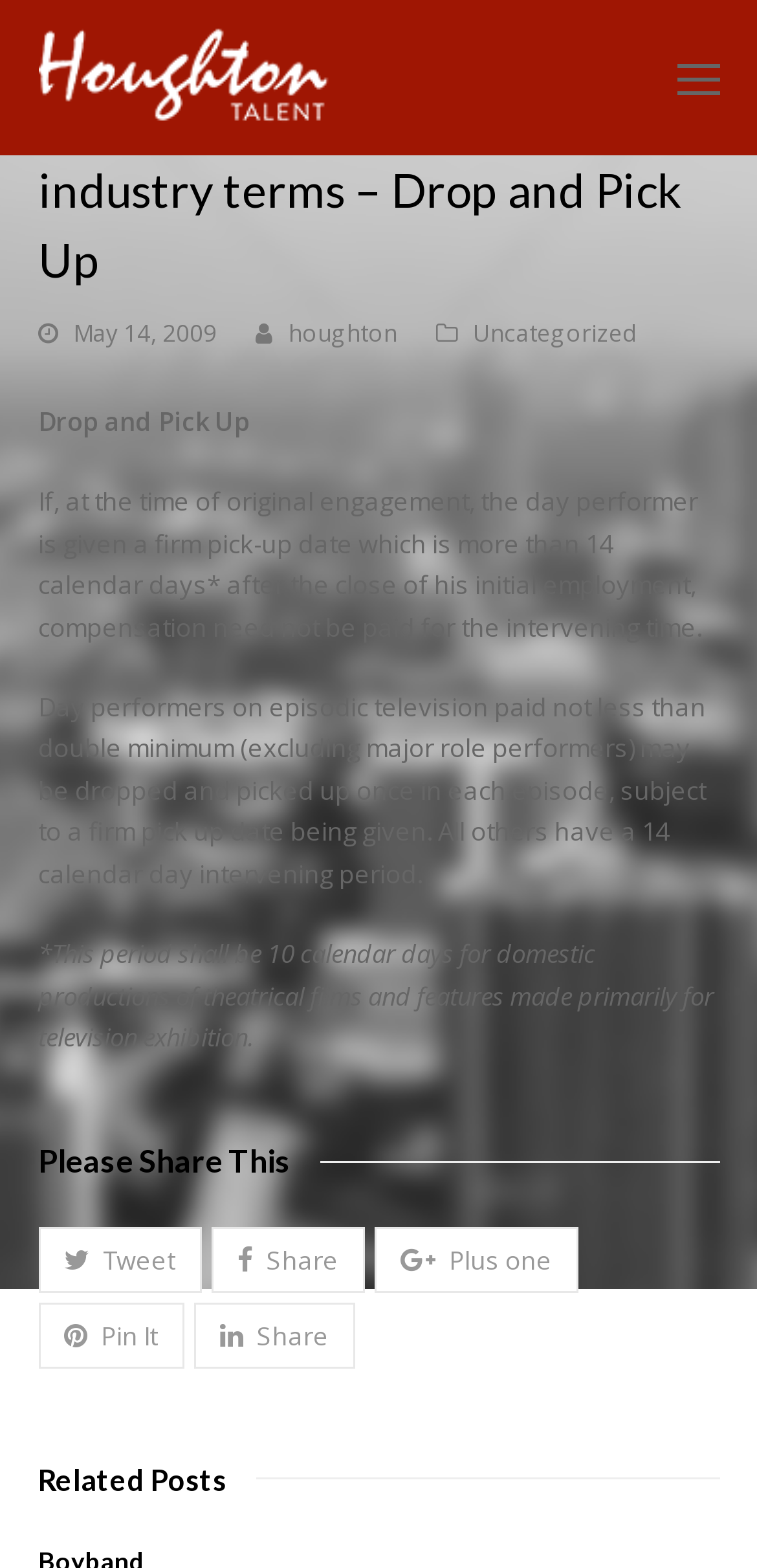Create an in-depth description of the webpage, covering main sections.

The webpage appears to be a blog post or article about industry terms, specifically "Drop and Pick Up" in the context of Houghton Talent. 

At the top left of the page, there is a logo image and a link to "Houghton Talent". On the top right, there is a link to "Toggle mobile menu". 

Below the logo, there is a header section that contains the title "industry terms – Drop and Pick Up" and a timestamp "May 14, 2009". 

Underneath the header, there are three links: "houghton", "Uncategorized", and a brief description of "Drop and Pick Up". 

The main content of the page is a series of paragraphs that explain the rules and regulations of "Drop and Pick Up" in the industry. There are three paragraphs in total, with the third paragraph having a footnote marked by an asterisk. 

At the bottom of the page, there is a section that encourages users to share the content, with buttons to "Tweet", "Share", "Plus one", "Pin It", and another "Share" button. 

Finally, there is a section labeled "Related Posts" at the very bottom of the page.